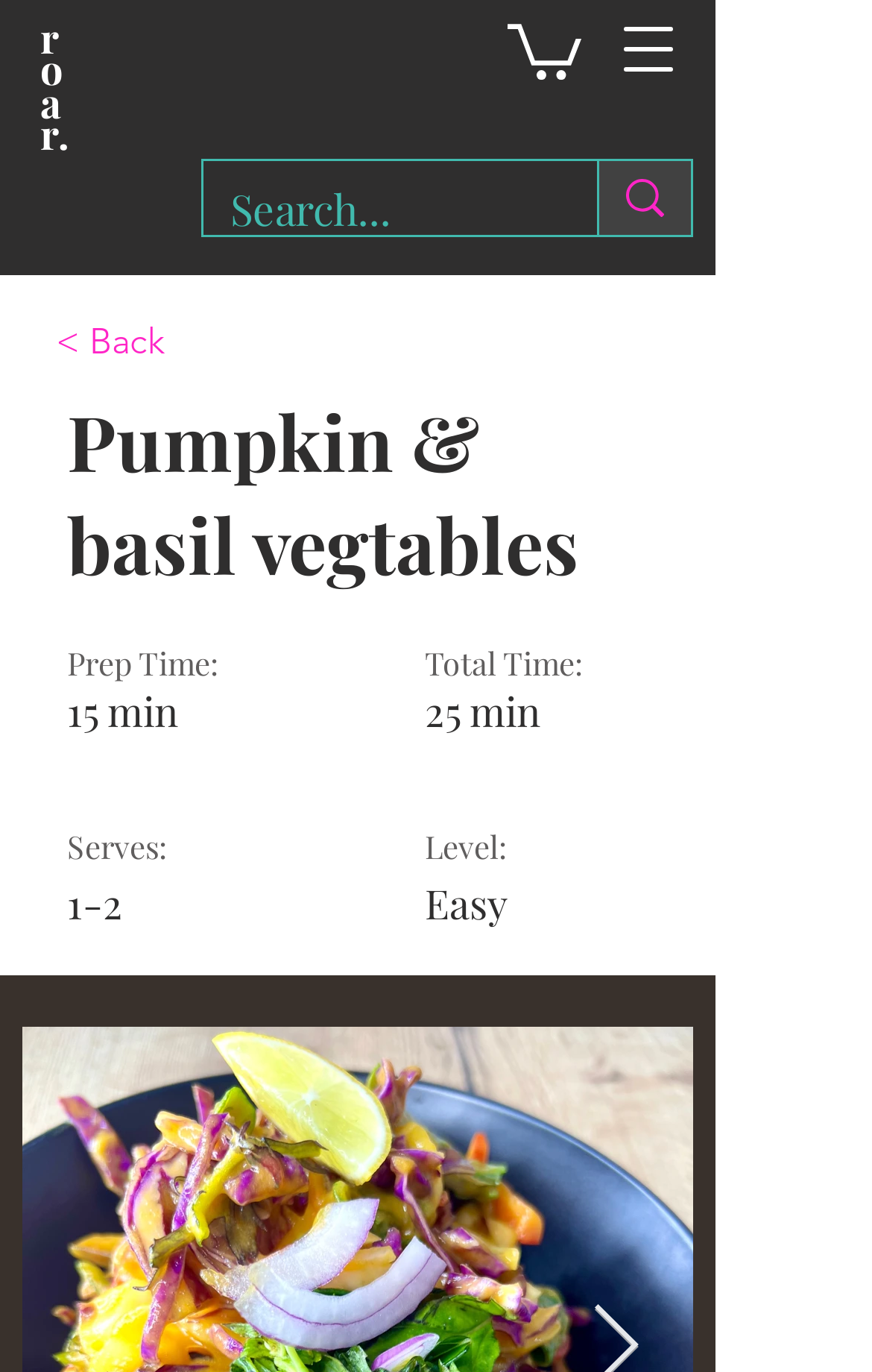Find the bounding box coordinates of the clickable region needed to perform the following instruction: "Click on the image". The coordinates should be provided as four float numbers between 0 and 1, i.e., [left, top, right, bottom].

[0.582, 0.013, 0.667, 0.058]